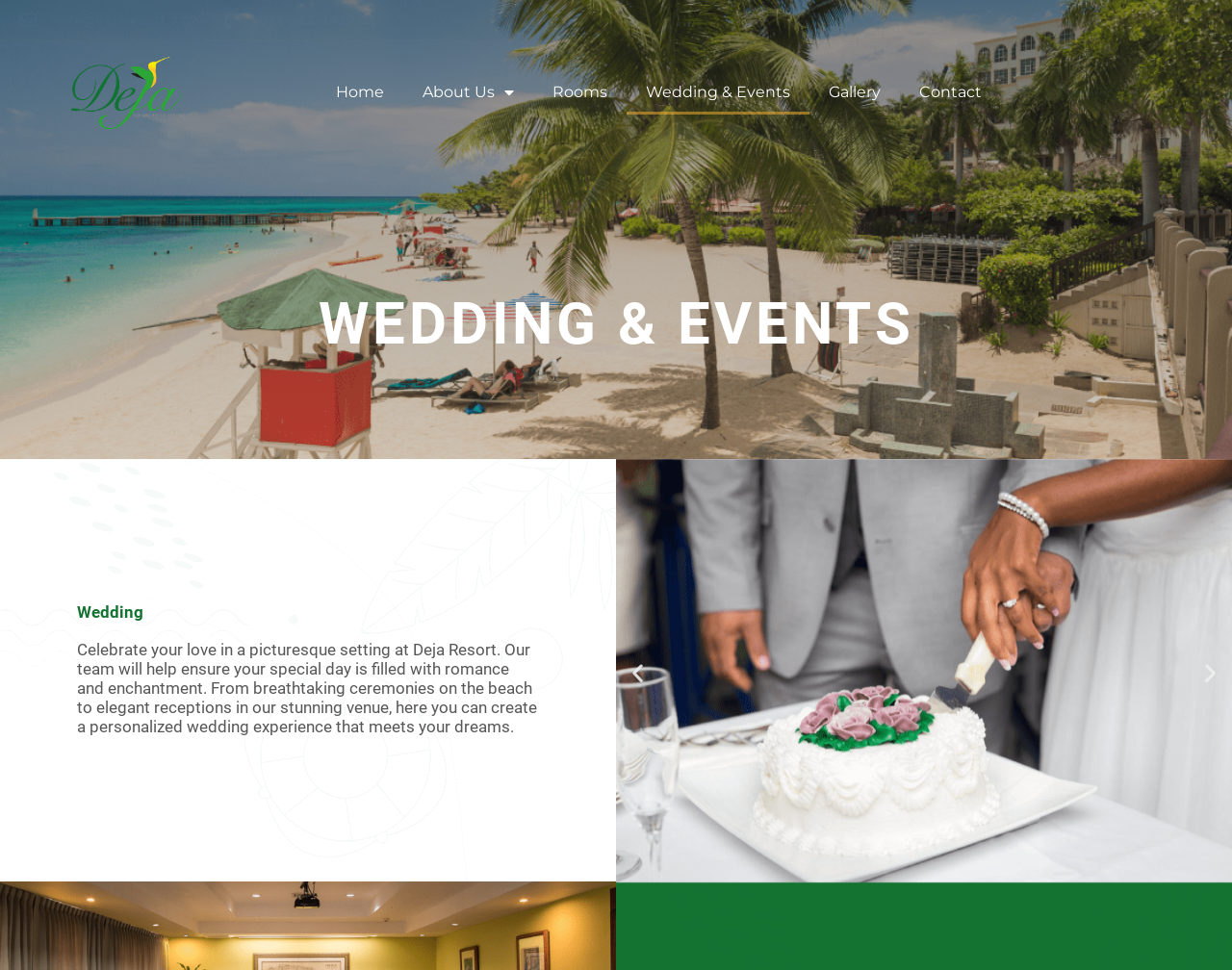Please pinpoint the bounding box coordinates for the region I should click to adhere to this instruction: "Contact the resort".

[0.73, 0.073, 0.812, 0.118]